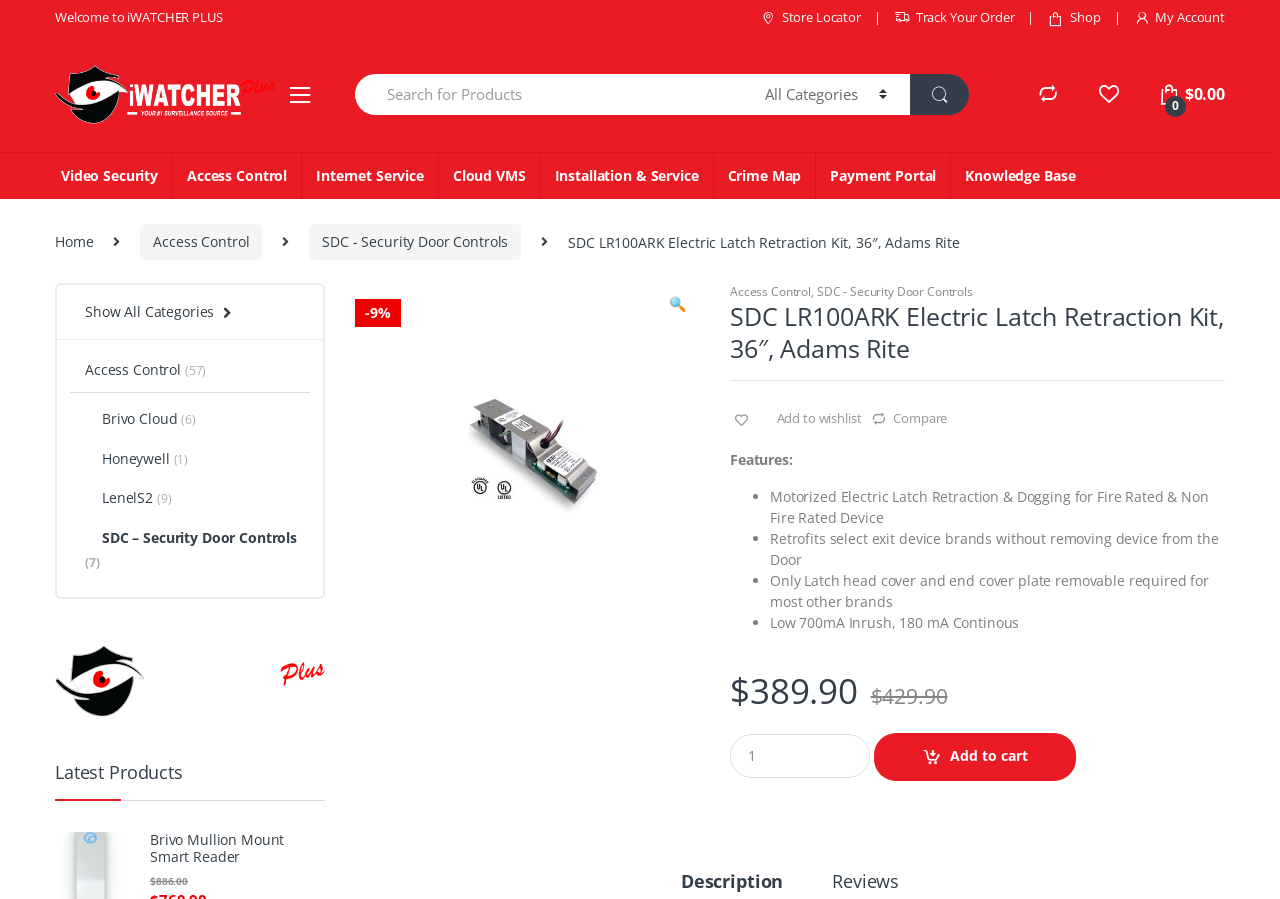Find the bounding box of the UI element described as follows: "it's open source!".

None